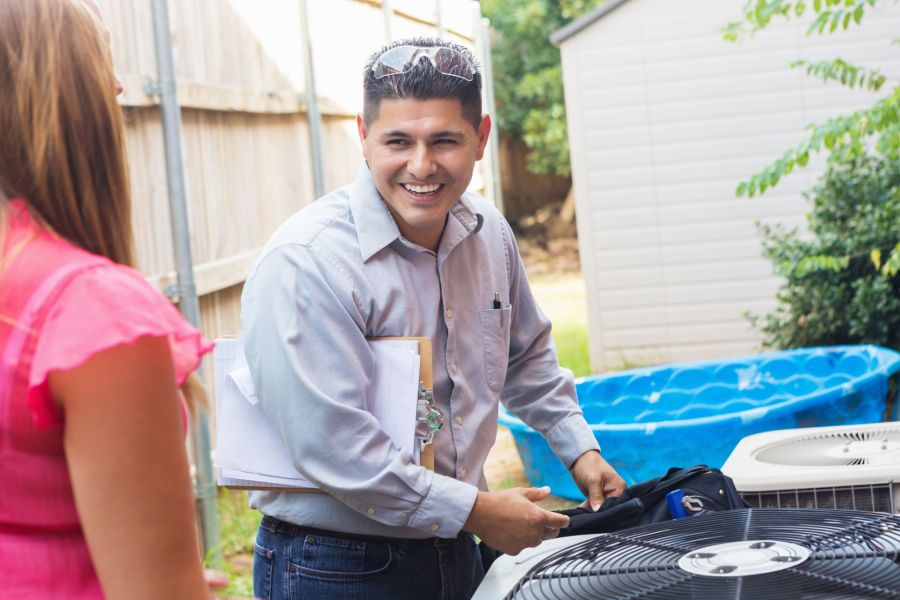What is the technician holding?
Please give a detailed and elaborate answer to the question based on the image.

The technician is holding some paperwork, possibly related to the service or maintenance being performed, and tools, which are essential for completing the task at hand, demonstrating the technician's preparedness and professionalism.